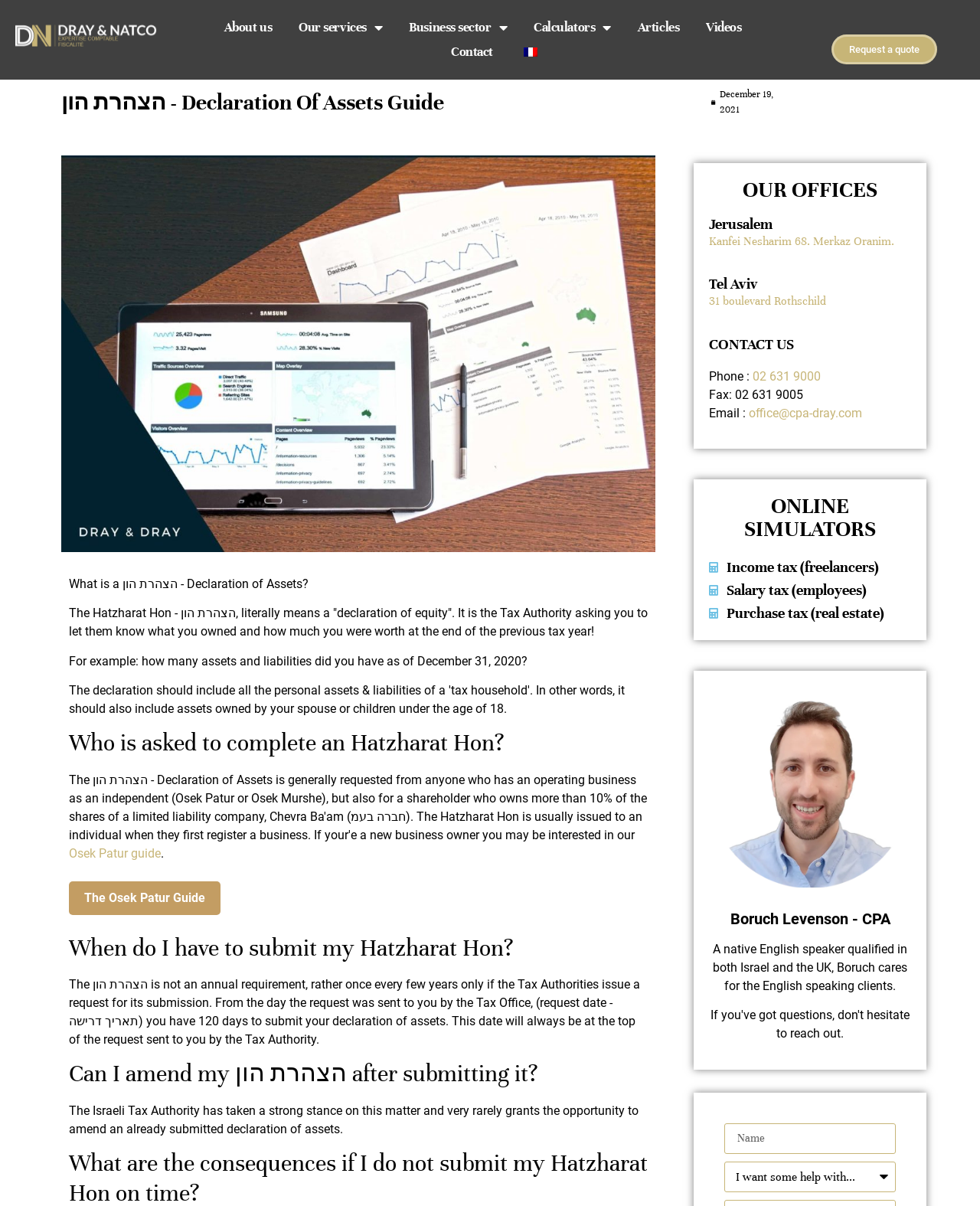Write an elaborate caption that captures the essence of the webpage.

This webpage is a guide to the Declaration of Assets, also known as "Hatzharat Hon" in Hebrew. At the top, there is a navigation menu with links to various sections, including "About us", "Our services", "Business sector", "Calculators", "Articles", "Videos", and "Contact". Below the navigation menu, there is a heading that reads "הצהרת הון - Declaration Of Assets Guide".

The main content of the page is divided into several sections. The first section explains what a Declaration of Assets is, stating that it is a request from the Tax Authority to declare one's assets and liabilities at the end of the previous tax year. The section also provides an example of the type of information required.

The next section, "Who is asked to complete an Hatzharat Hon?", provides a link to an "Osek Patur guide" and a brief description of who is required to submit the declaration. This is followed by a section on "When do I have to submit my Hatzharat Hon?", which explains that the declaration is not an annual requirement and provides information on the submission deadline.

The subsequent sections cover topics such as amending a submitted declaration, with a heading "Can I amend my הצהרת הון after submitting it?". The page also features a section on the company's offices, with addresses and contact information for Jerusalem and Tel Aviv locations.

Further down the page, there is a "CONTACT US" section with phone, fax, and email contact information. Below this, there is an "ONLINE SIMULATORS" section with links to income tax, salary tax, and purchase tax calculators. The page also features a section on Boruch Levenson, a CPA who cares for English-speaking clients.

At the bottom of the page, there is a contact form with fields for name, surname, and inquiry category. There is also a language selection option, with a flag icon representing French. Throughout the page, there are several images, including a logo and a picture related to the Declaration of Assets.